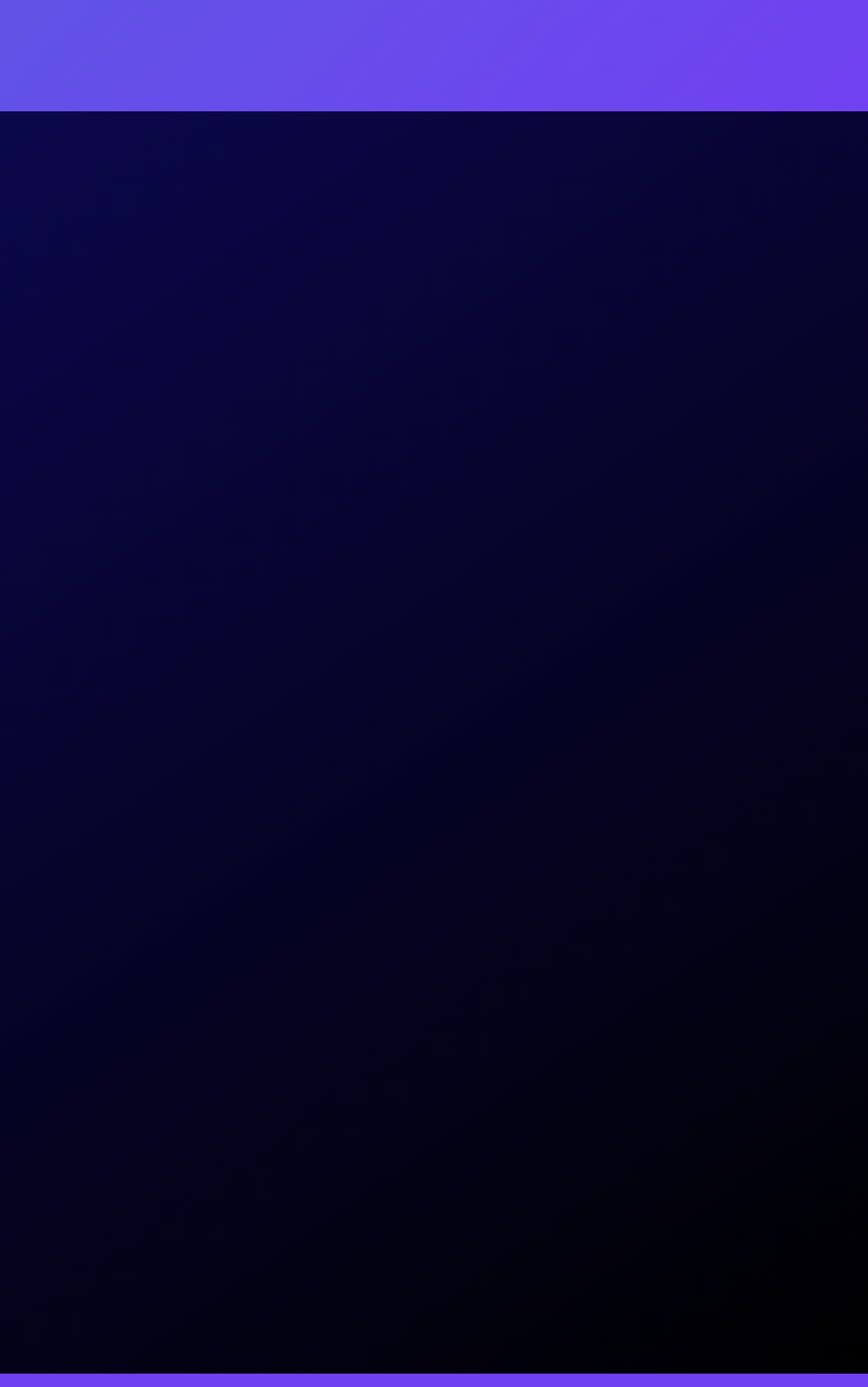Predict the bounding box coordinates of the area that should be clicked to accomplish the following instruction: "Check website tech support". The bounding box coordinates should consist of four float numbers between 0 and 1, i.e., [left, top, right, bottom].

[0.206, 0.683, 0.547, 0.709]